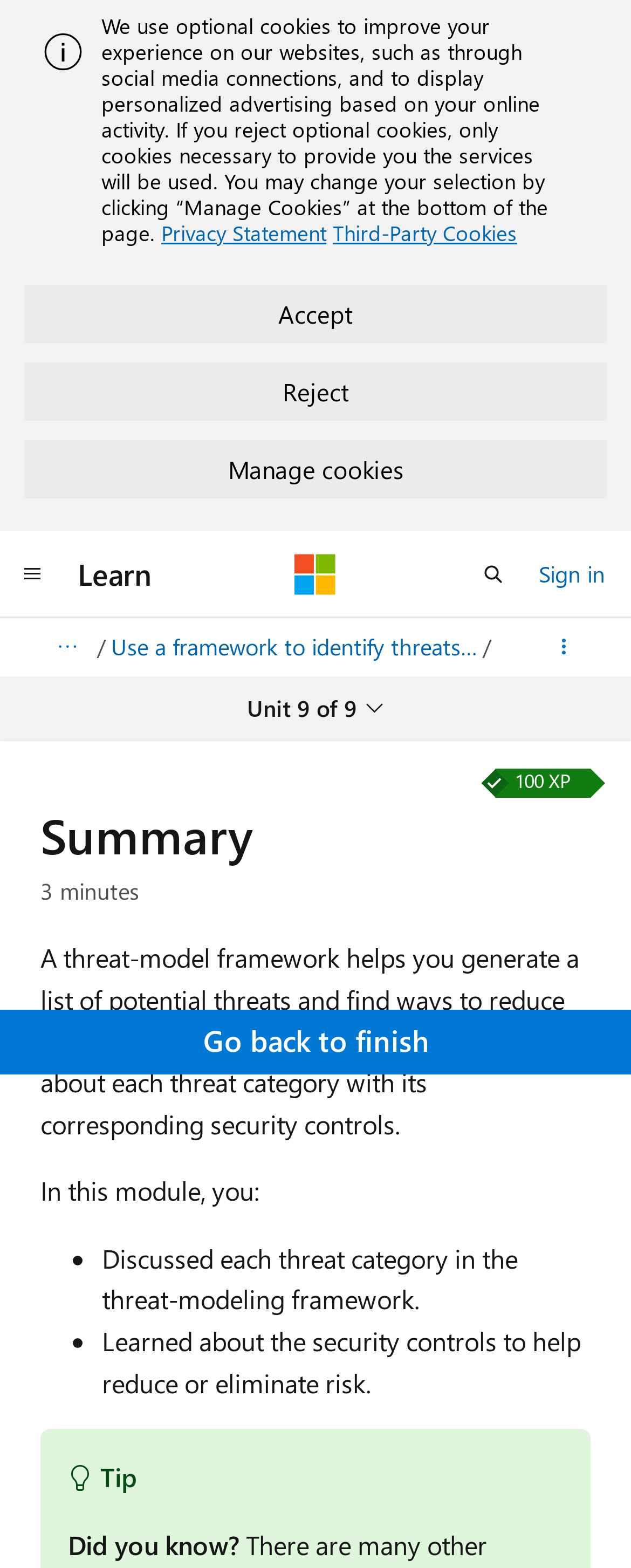What are the two main things learned in this module?
Refer to the image and give a detailed answer to the query.

I analyzed the ListMarker elements and their corresponding StaticText elements which indicate that in this module, the user learned about each threat category and the security controls to help reduce or eliminate risk.